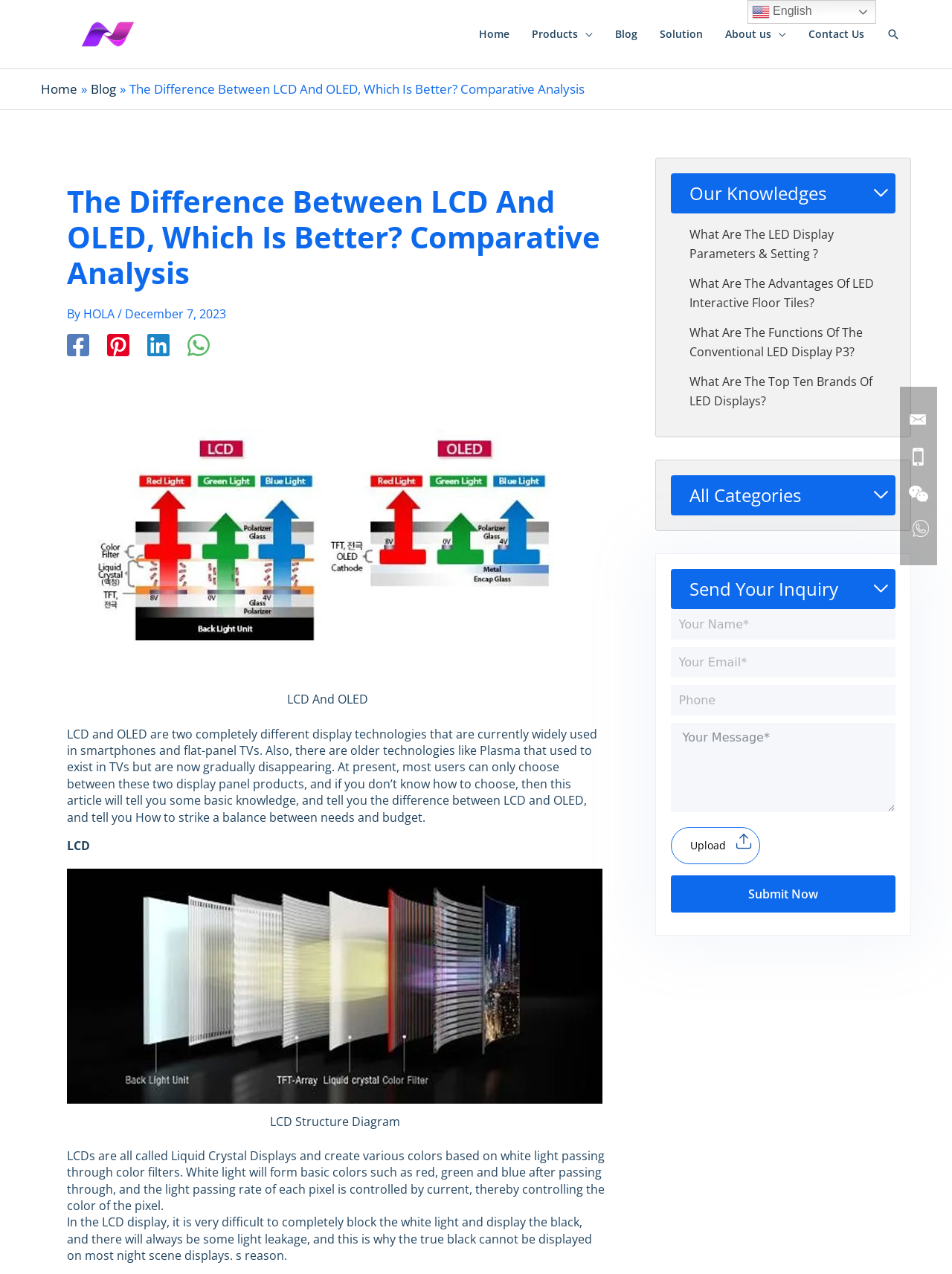Offer a detailed account of what is visible on the webpage.

This webpage is a comparative analysis of LCD and OLED display technologies. At the top, there is a navigation bar with links to "Home", "Products", "Blog", "Solution", "About us", and "Contact Us". Below the navigation bar, there is a breadcrumbs section with links to "Home" and "Blog". 

To the left of the breadcrumbs section, there is a logo "Hola Led Logo 1" with a link to it. Above the main content area, there is a header with the title "The Difference Between LCD And OLED, Which Is Better? Comparative Analysis" and a subheading "By HOLA / December 7, 2023". The header also contains social media links to Facebook, Pinterest, Linkedin, and WhatsApp.

The main content area is divided into sections. The first section describes the difference between LCD and OLED display technologies, stating that they are two completely different technologies widely used in smartphones and flat-panel TVs. It also mentions older technologies like Plasma that used to exist in TVs but are now gradually disappearing.

Below this section, there are three figures with images and captions. The first figure shows an image of LCD and OLED, the second figure shows the LCD structure diagram, and the third figure is not described. 

The main content area also contains several paragraphs of text describing the LCD display technology, including how it creates colors based on white light passing through color filters and how it is difficult to display true black due to light leakage.

To the right of the main content area, there are three complementary sections. The first section has a heading "Our Knowledges" and contains links to several articles about LED displays. The second section has a heading "All Categories", and the third section has a heading "Send Your Inquiry" and contains a "Quick Quote" form with several text boxes and a button to upload files.

At the bottom of the page, there is a link to switch the language to English, and a logo "en" indicating the current language.